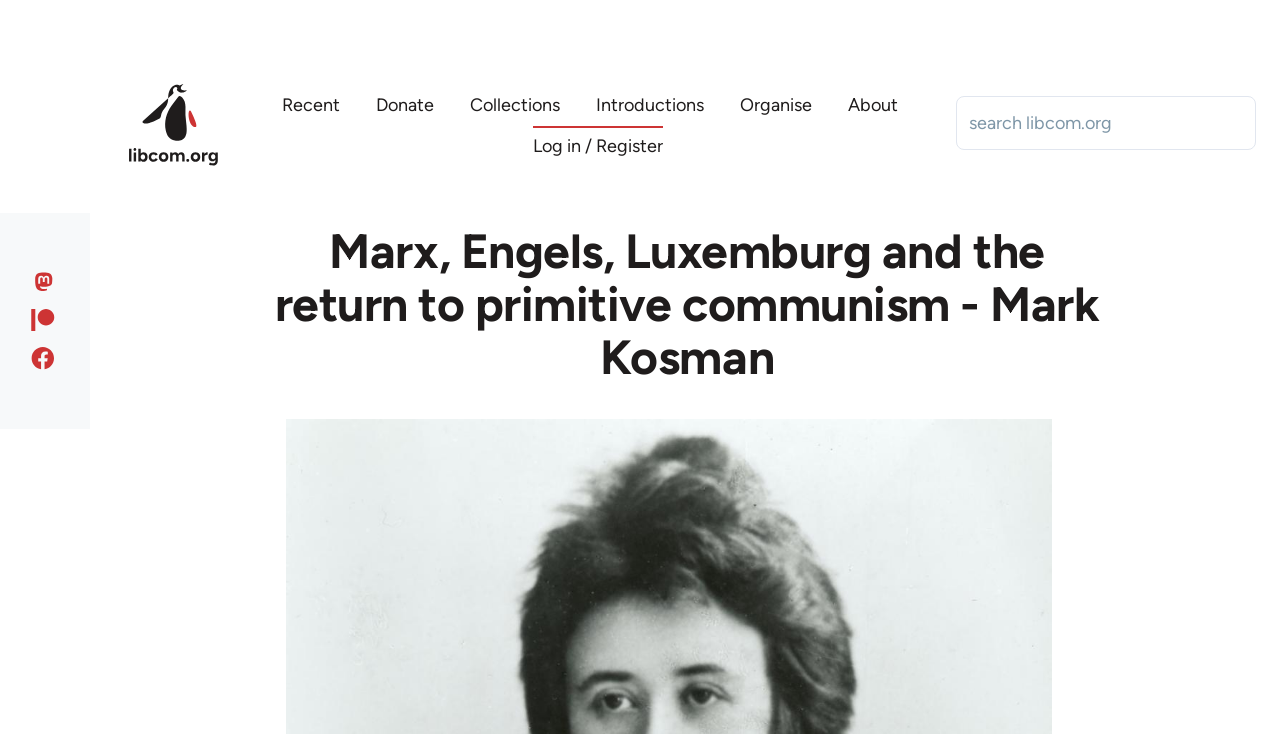Locate the bounding box coordinates of the clickable region to complete the following instruction: "Log in or Register."

[0.416, 0.174, 0.518, 0.223]